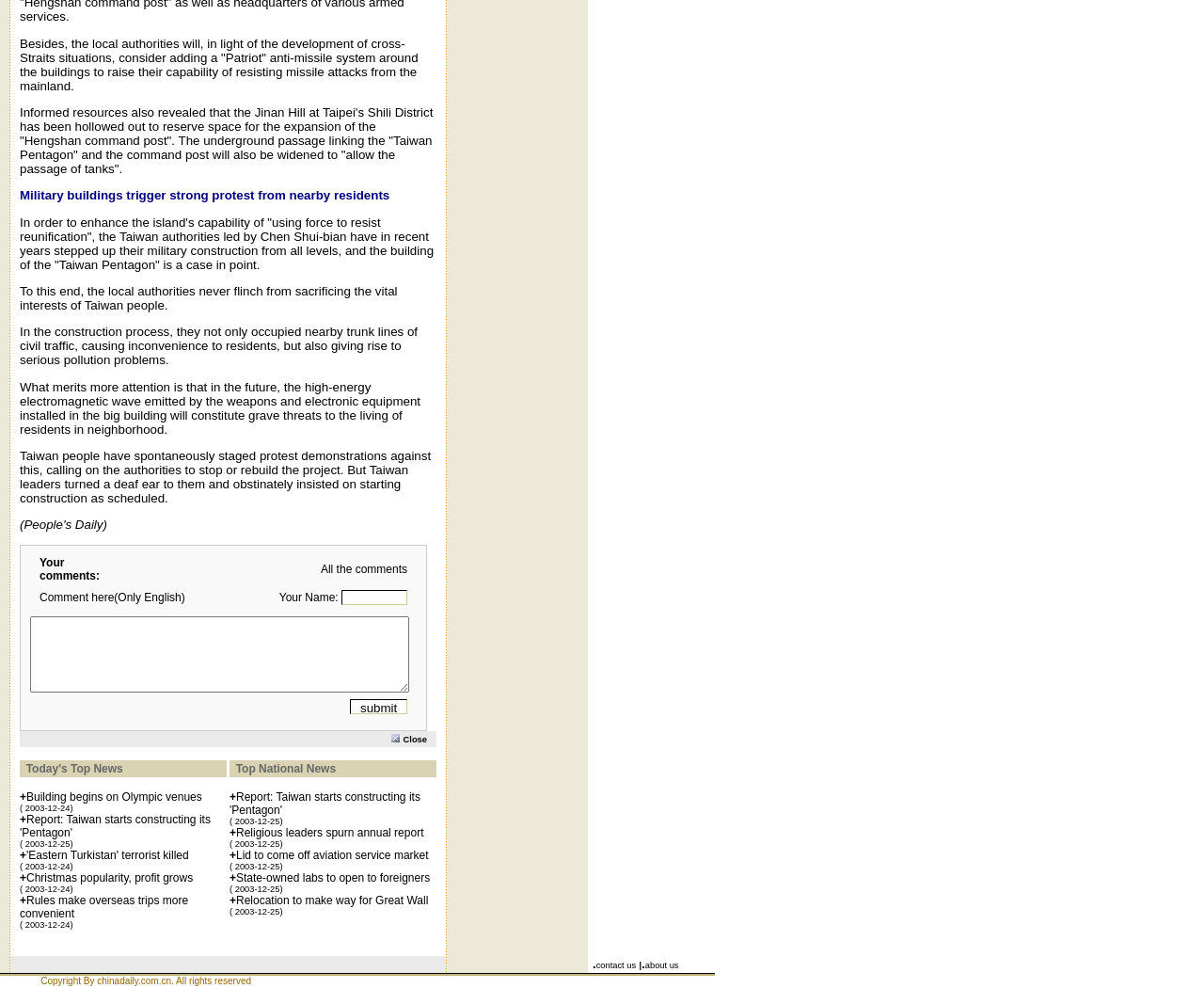Locate the bounding box coordinates of the element that should be clicked to fulfill the instruction: "Submit a comment".

[0.284, 0.587, 0.338, 0.602]